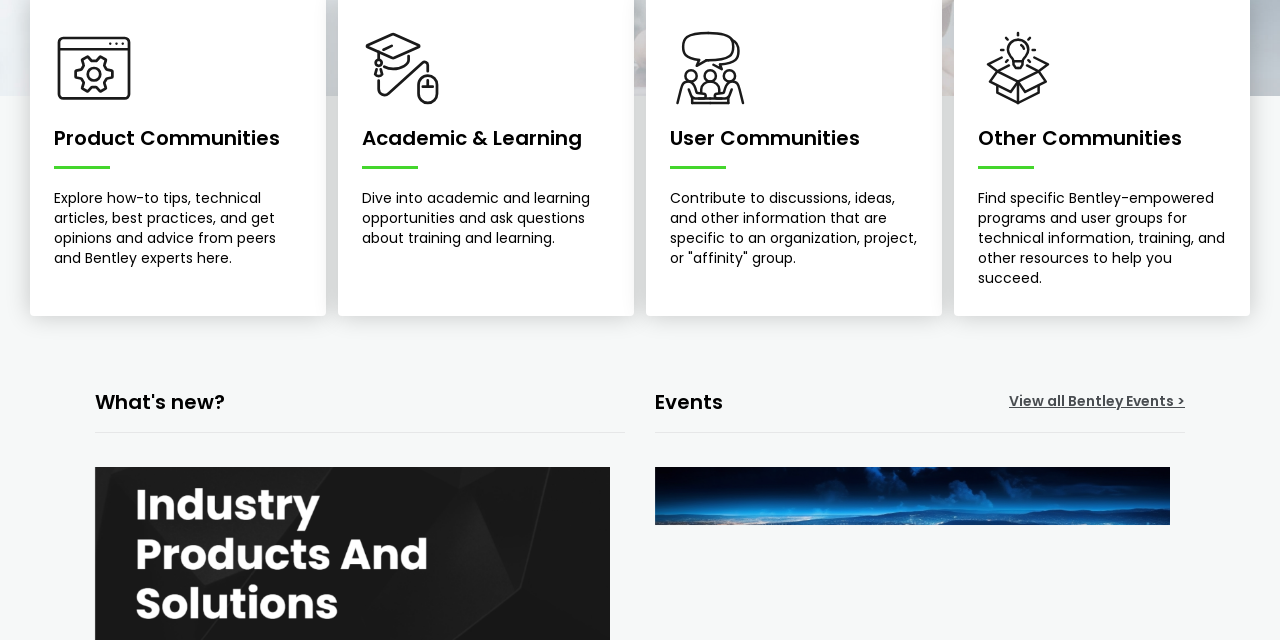Given the description of a UI element: "View all Bentley Events >", identify the bounding box coordinates of the matching element in the webpage screenshot.

[0.788, 0.616, 0.926, 0.64]